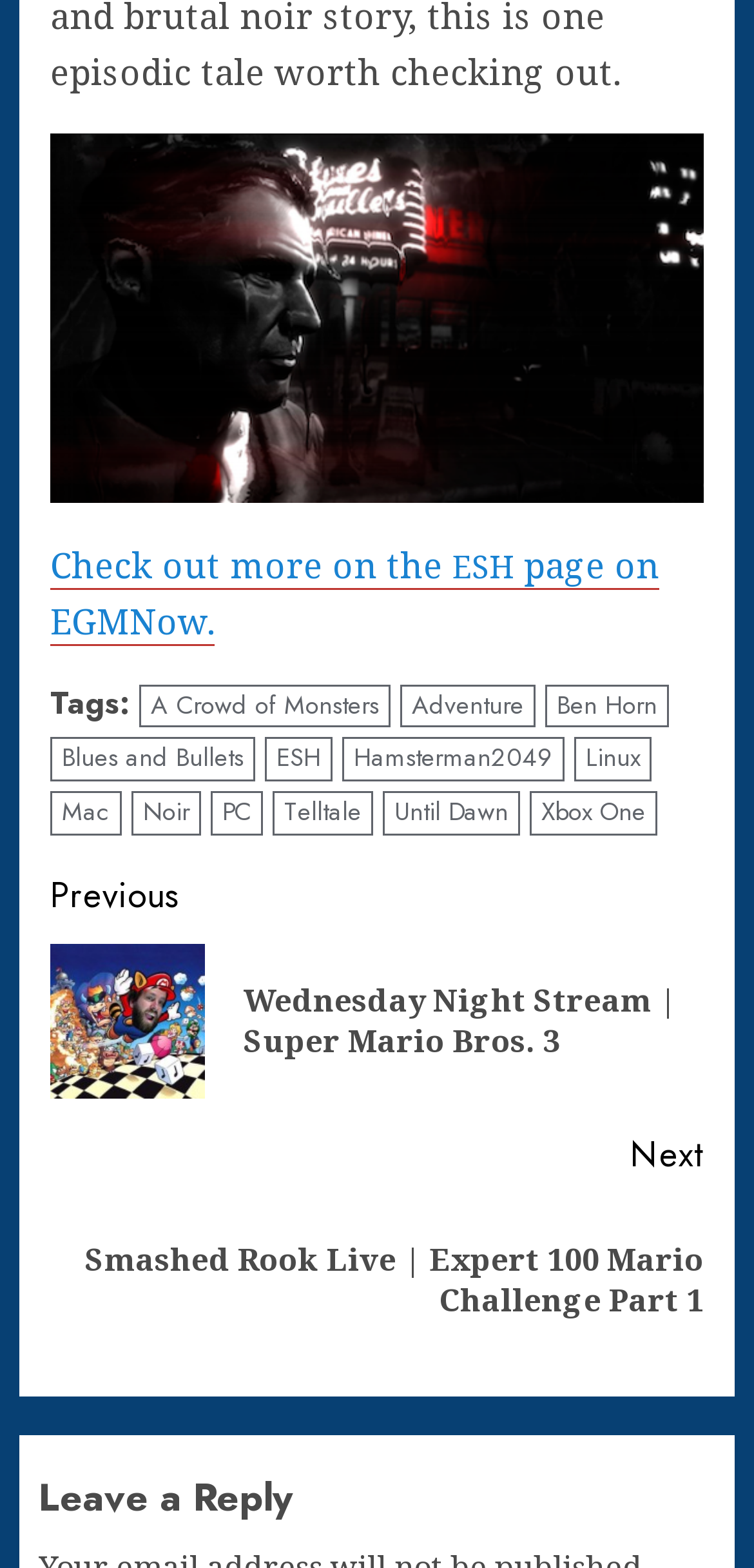Please identify the bounding box coordinates of the element I need to click to follow this instruction: "view Boats on the Beach".

None